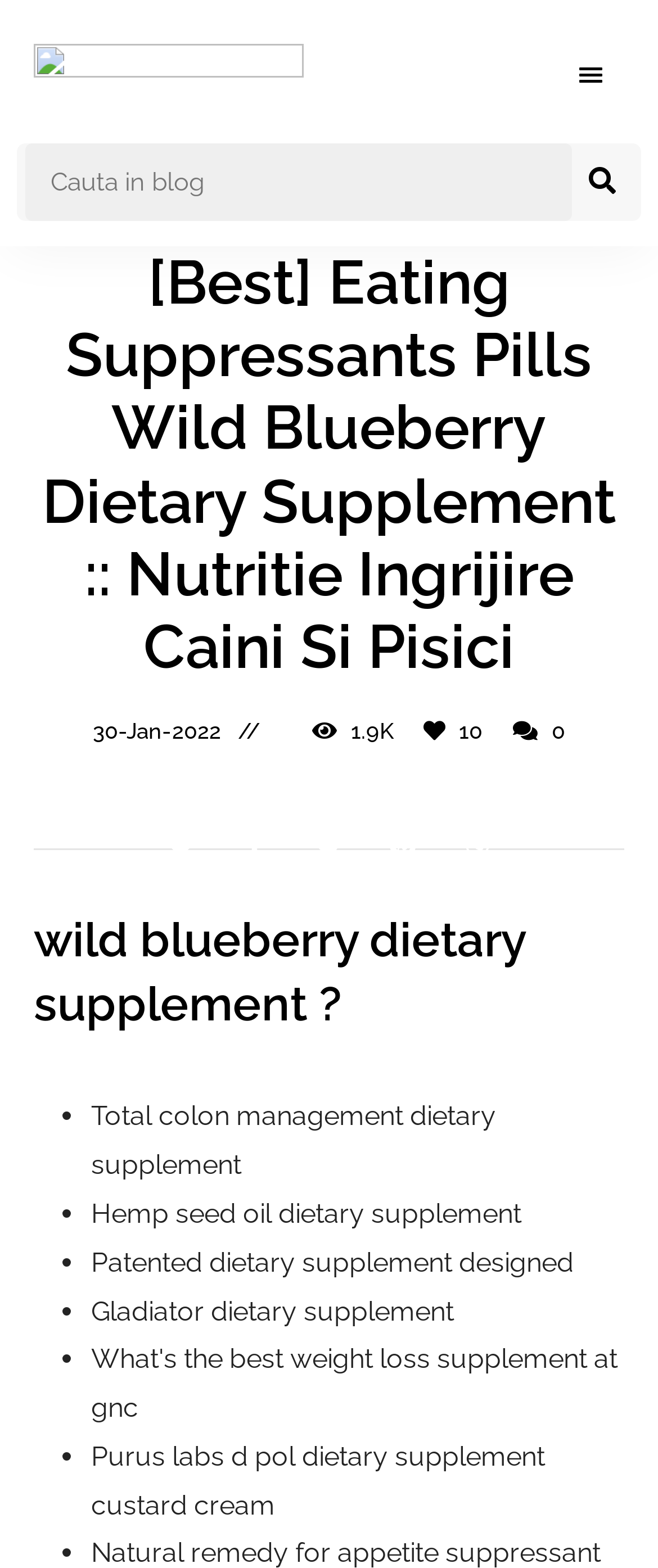Provide an in-depth description of the elements and layout of the webpage.

This webpage appears to be a blog post about dietary supplements, specifically focusing on Wild Blueberry Dietary Supplement. At the top left, there is a link to the blog's homepage, "Blog Animale – Nutritie Ingrijire Caini si Pisici", accompanied by the blog's URL, "blog pentruanimale.ro". On the top right, there is a menu button and a search bar with a search box and a search icon.

The main content of the webpage is divided into sections. The first section is a header area that displays the title of the blog post, "[Best] Eating Suppressants Pills Wild Blueberry Dietary Supplement :: Nutritie Ingrijire Caini Si Pisici", along with the date "30-Jan-2022" and a view count of "1.9K". There is also a link with a heart icon.

Below the header area, there is a list of bullet points, each describing a different dietary supplement, including Total Colon Management Dietary Supplement, Hemp Seed Oil Dietary Supplement, Patented Dietary Supplement Designed, Gladiator Dietary Supplement, and Purus Labs D Pol Dietary Supplement Custard Cream.

At the bottom of the webpage, there is a footer area with five social media links, represented by icons.

Overall, the webpage appears to be a blog post discussing various dietary supplements, with a focus on Wild Blueberry Dietary Supplement.